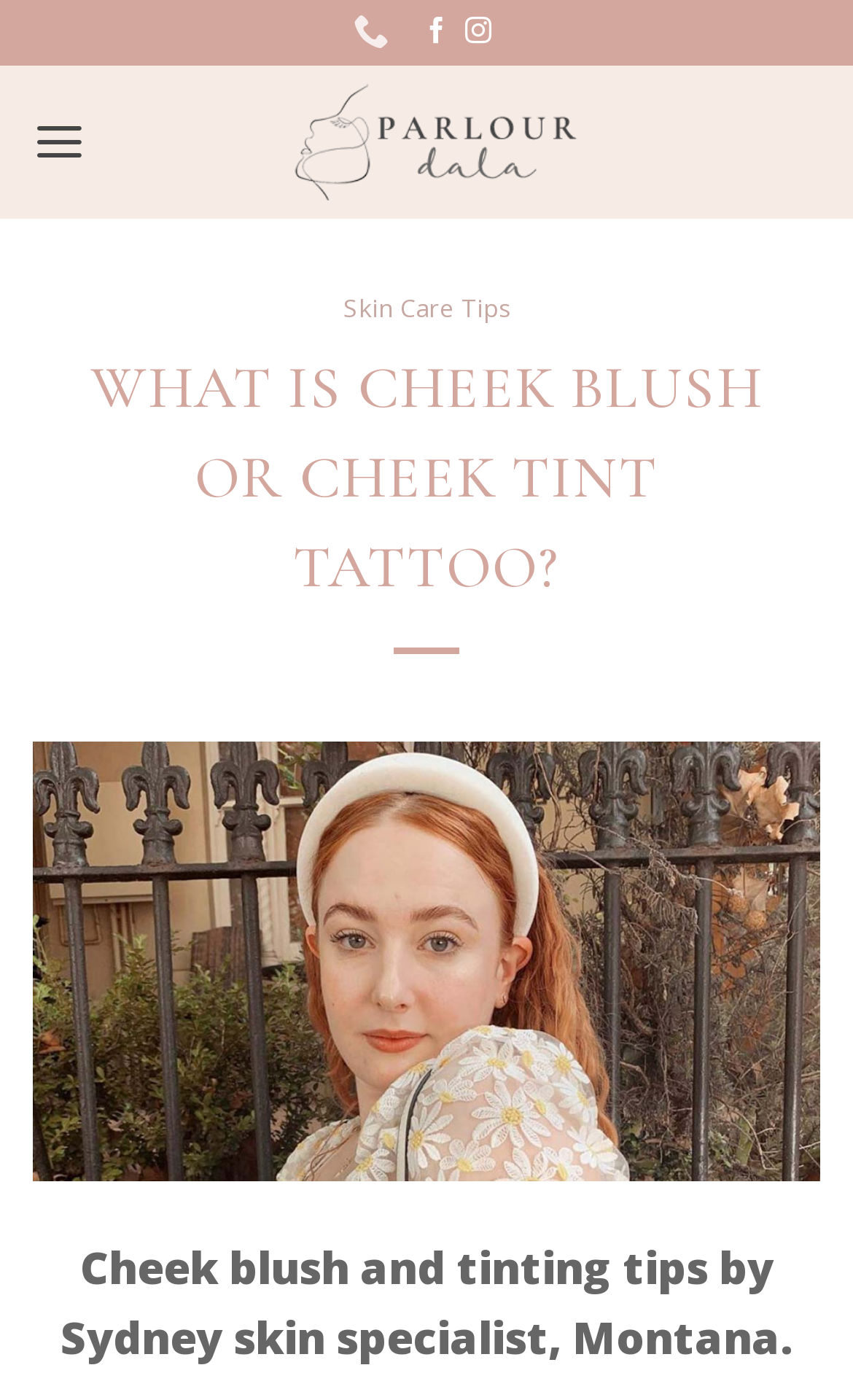Using the element description: "alt="cheek tint tattoo sydney"", determine the bounding box coordinates for the specified UI element. The coordinates should be four float numbers between 0 and 1, [left, top, right, bottom].

[0.038, 0.667, 0.962, 0.702]